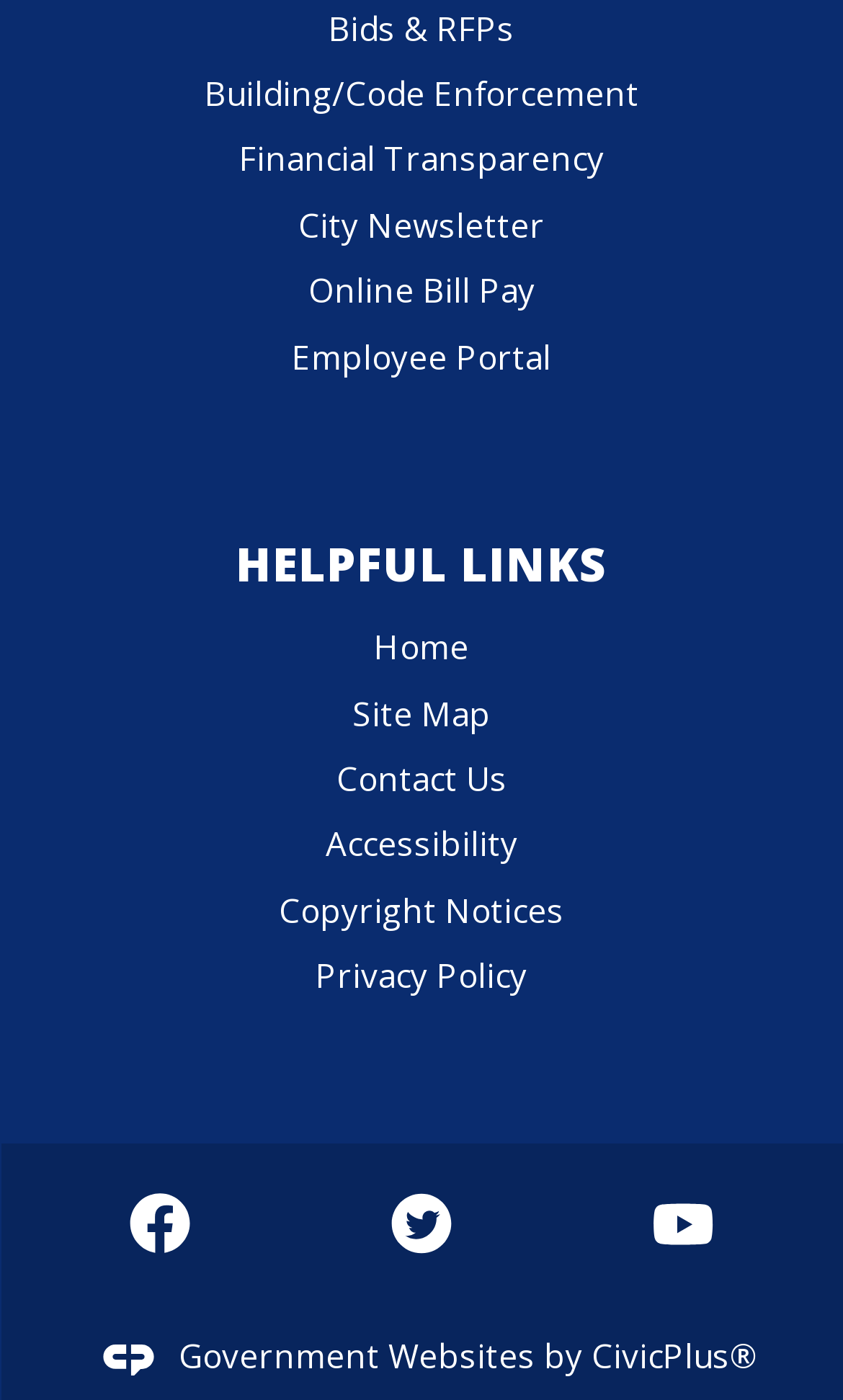Pinpoint the bounding box coordinates of the element that must be clicked to accomplish the following instruction: "View Bids & RFPs". The coordinates should be in the format of four float numbers between 0 and 1, i.e., [left, top, right, bottom].

[0.39, 0.004, 0.61, 0.035]